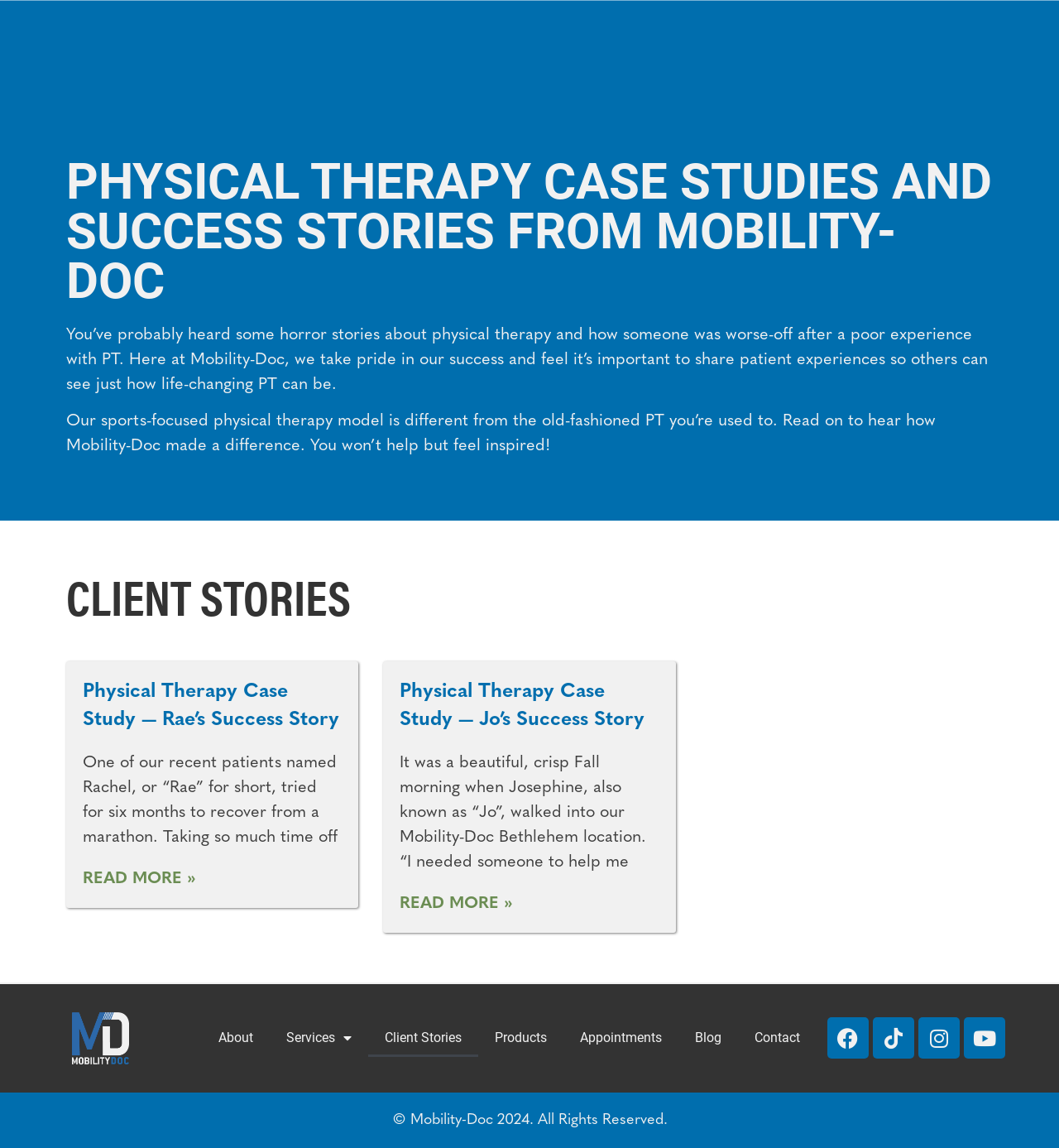Indicate the bounding box coordinates of the element that needs to be clicked to satisfy the following instruction: "Check Facebook page". The coordinates should be four float numbers between 0 and 1, i.e., [left, top, right, bottom].

[0.781, 0.886, 0.82, 0.922]